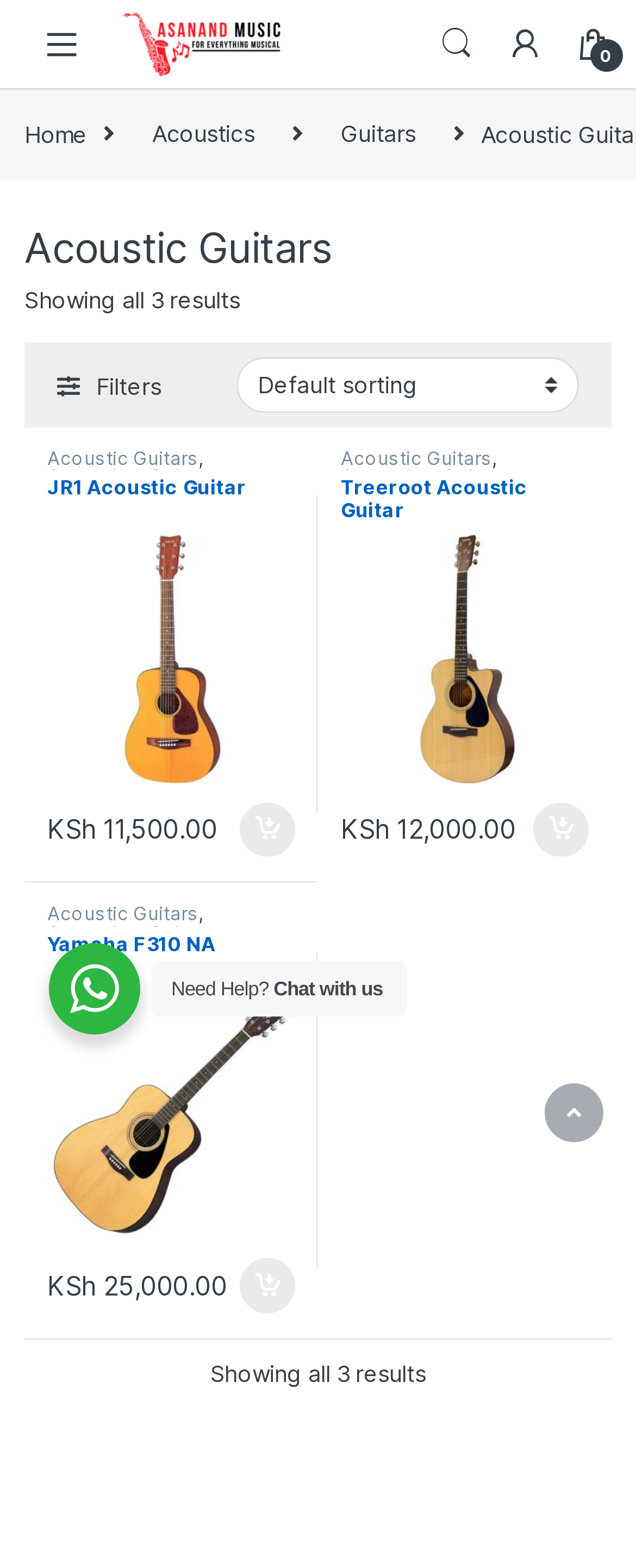Find and indicate the bounding box coordinates of the region you should select to follow the given instruction: "Scroll to top".

[0.856, 0.691, 0.949, 0.728]